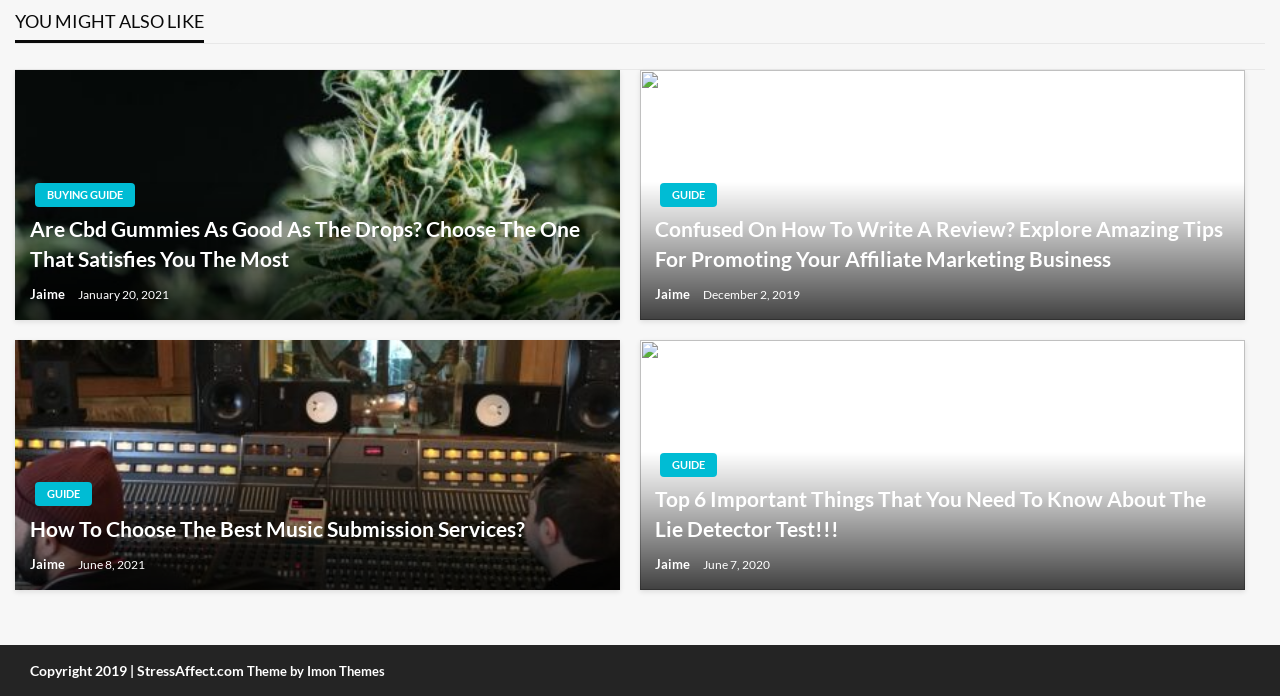Using the element description provided, determine the bounding box coordinates in the format (top-left x, top-left y, bottom-right x, bottom-right y). Ensure that all values are floating point numbers between 0 and 1. Element description: Jaime

[0.512, 0.411, 0.541, 0.434]